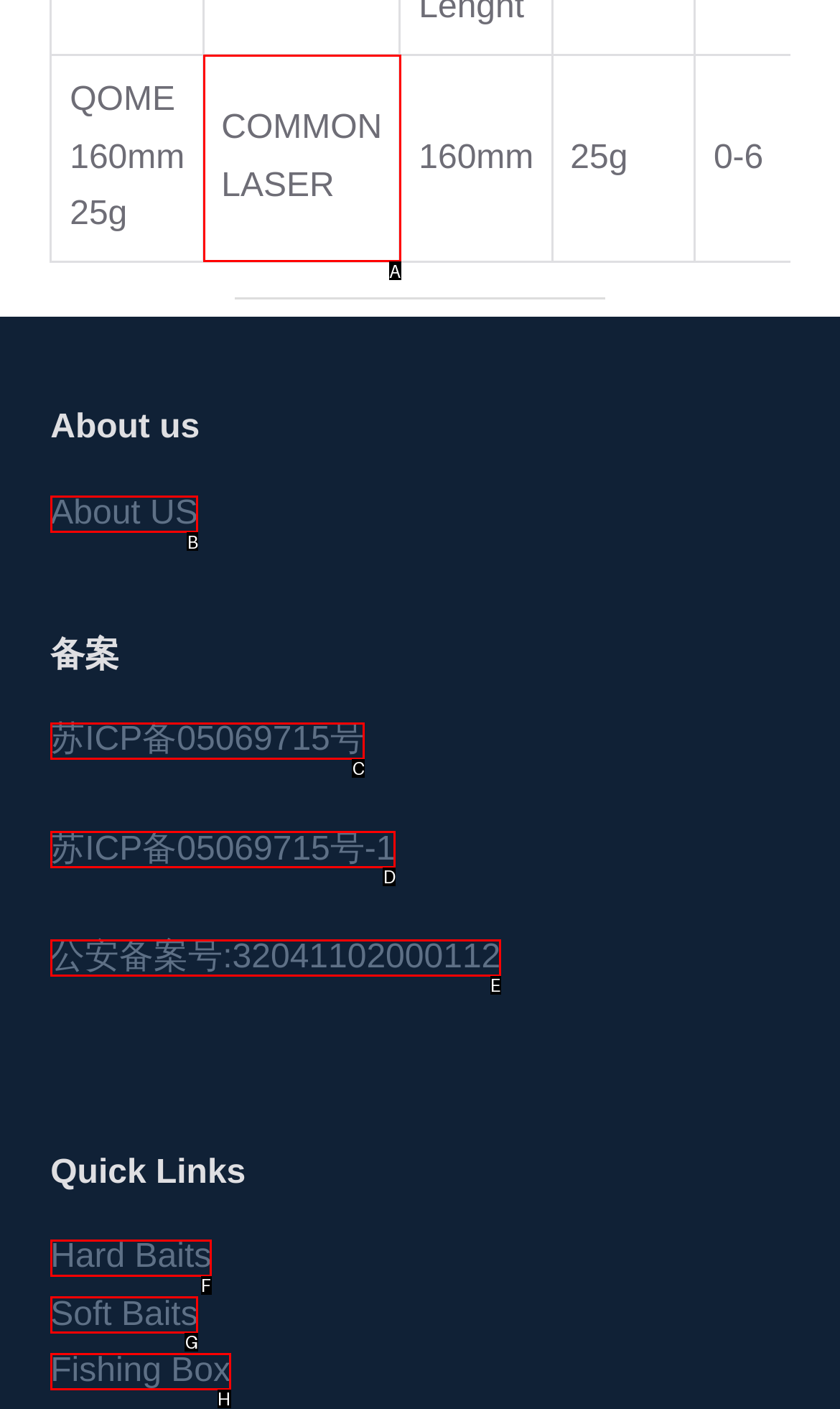Specify which UI element should be clicked to accomplish the task: Learn about 'COMMON LASER'. Answer with the letter of the correct choice.

A